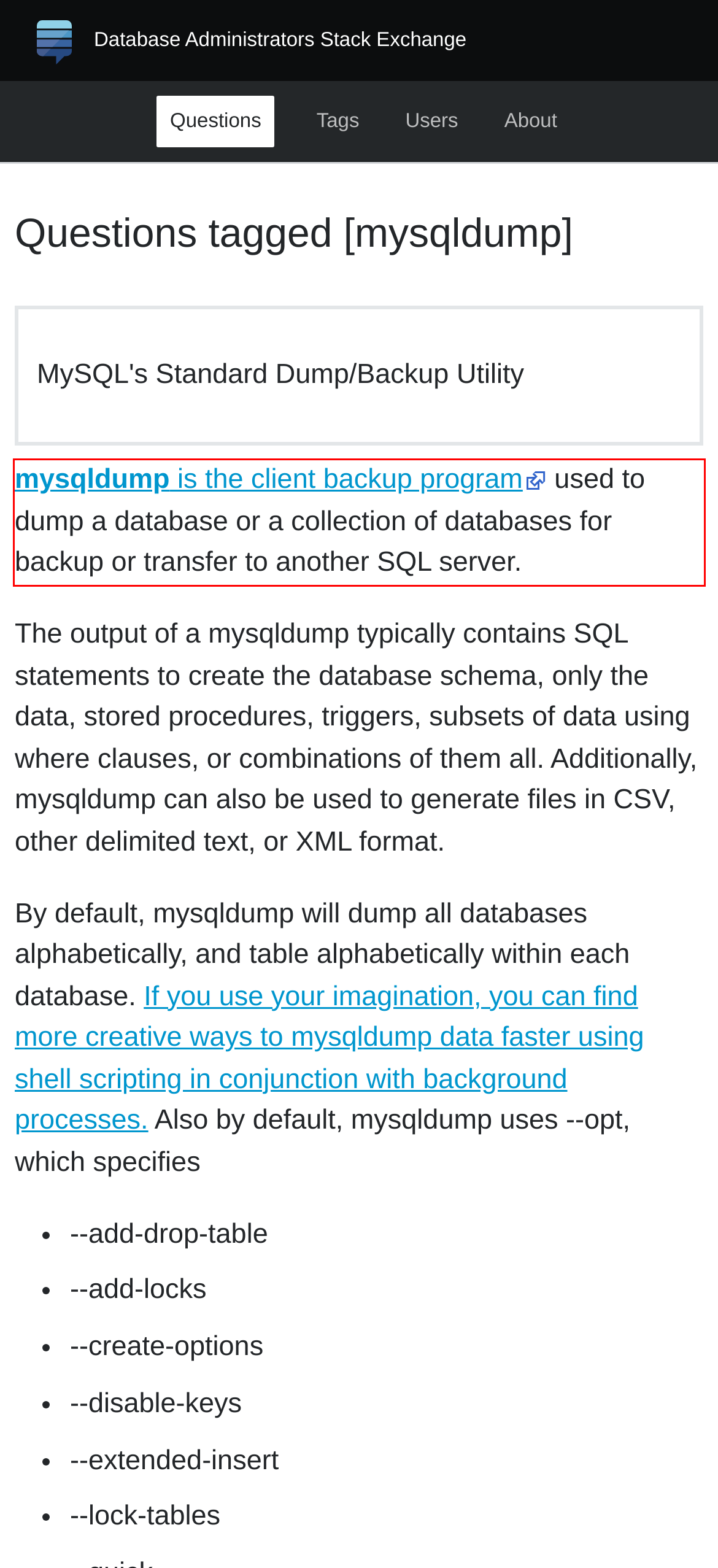Perform OCR on the text inside the red-bordered box in the provided screenshot and output the content.

mysqldump is the client backup program used to dump a database or a collection of databases for backup or transfer to another SQL server.